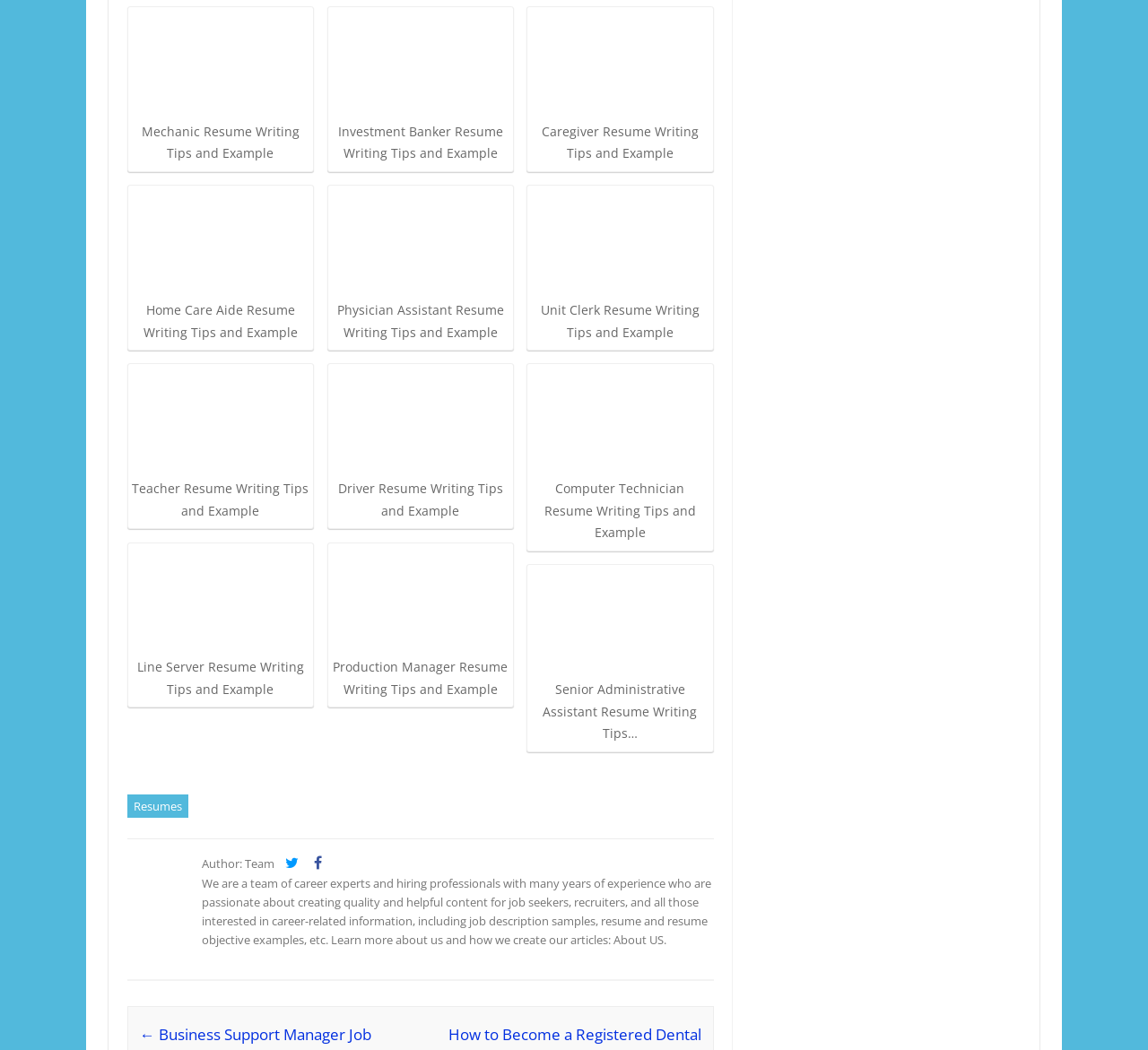Locate the bounding box coordinates of the area you need to click to fulfill this instruction: 'View Mechanic Resume Writing Tips and Example'. The coordinates must be in the form of four float numbers ranging from 0 to 1: [left, top, right, bottom].

[0.114, 0.009, 0.27, 0.157]